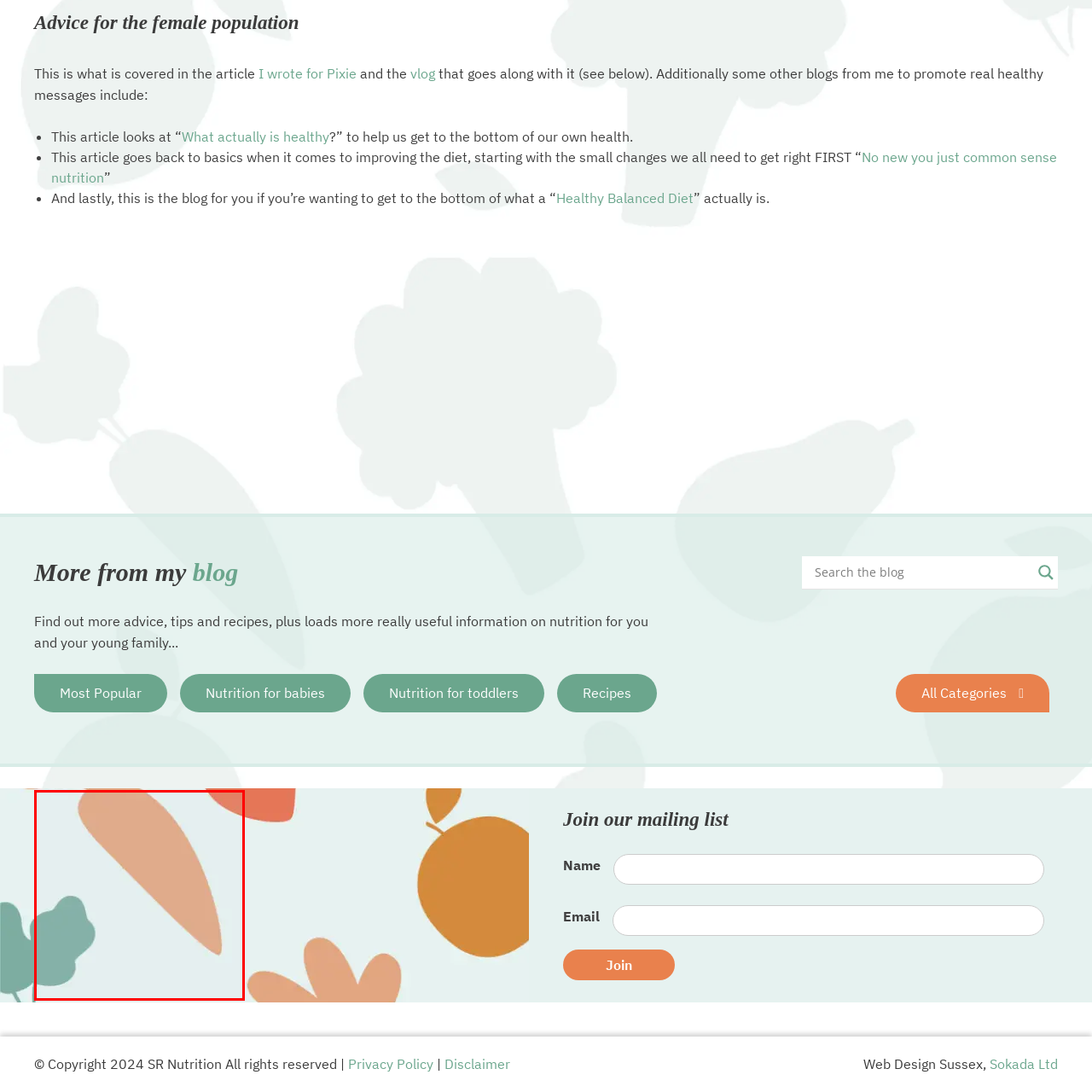Describe the features and objects visible in the red-framed section of the image in detail.

This image, titled "The Diet of the Female Population: Working with Plant Based Pixie," features a vibrant and abstract design with colorful shapes, including an orange figure reminiscent of a carrot, and soft teal elements suggesting leafy greens. The background is a light, soothing color that enhances the modern, artistic feel of the composition. This visual is part of a broader discussion on nutrition strategies tailored for women, contributing to an article that emphasizes healthy dietary habits. The imagery reflects a focus on plant-based nutrition, aligning with the article's themes of promoting well-being through wholesome food choices.